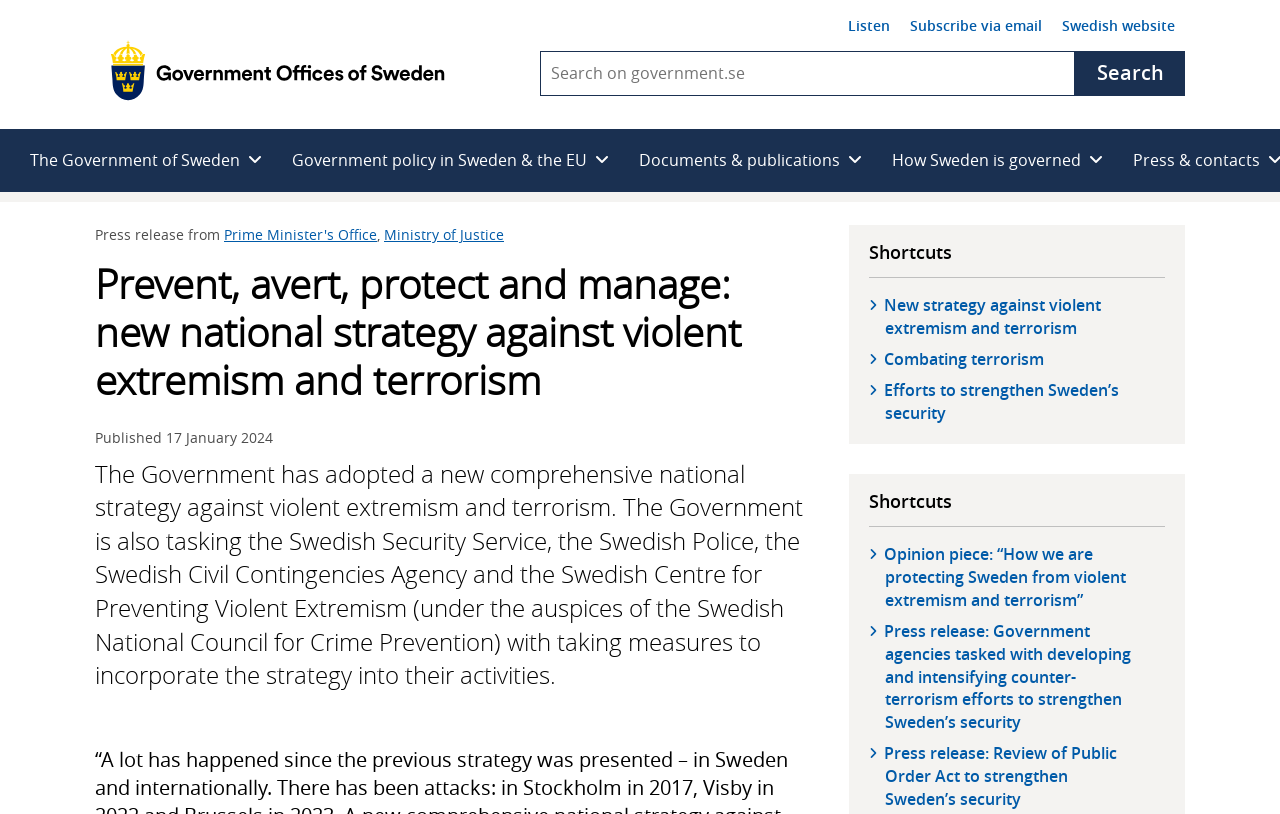Pinpoint the bounding box coordinates of the clickable element needed to complete the instruction: "Read the press release from the Prime Minister's Office". The coordinates should be provided as four float numbers between 0 and 1: [left, top, right, bottom].

[0.175, 0.277, 0.295, 0.3]